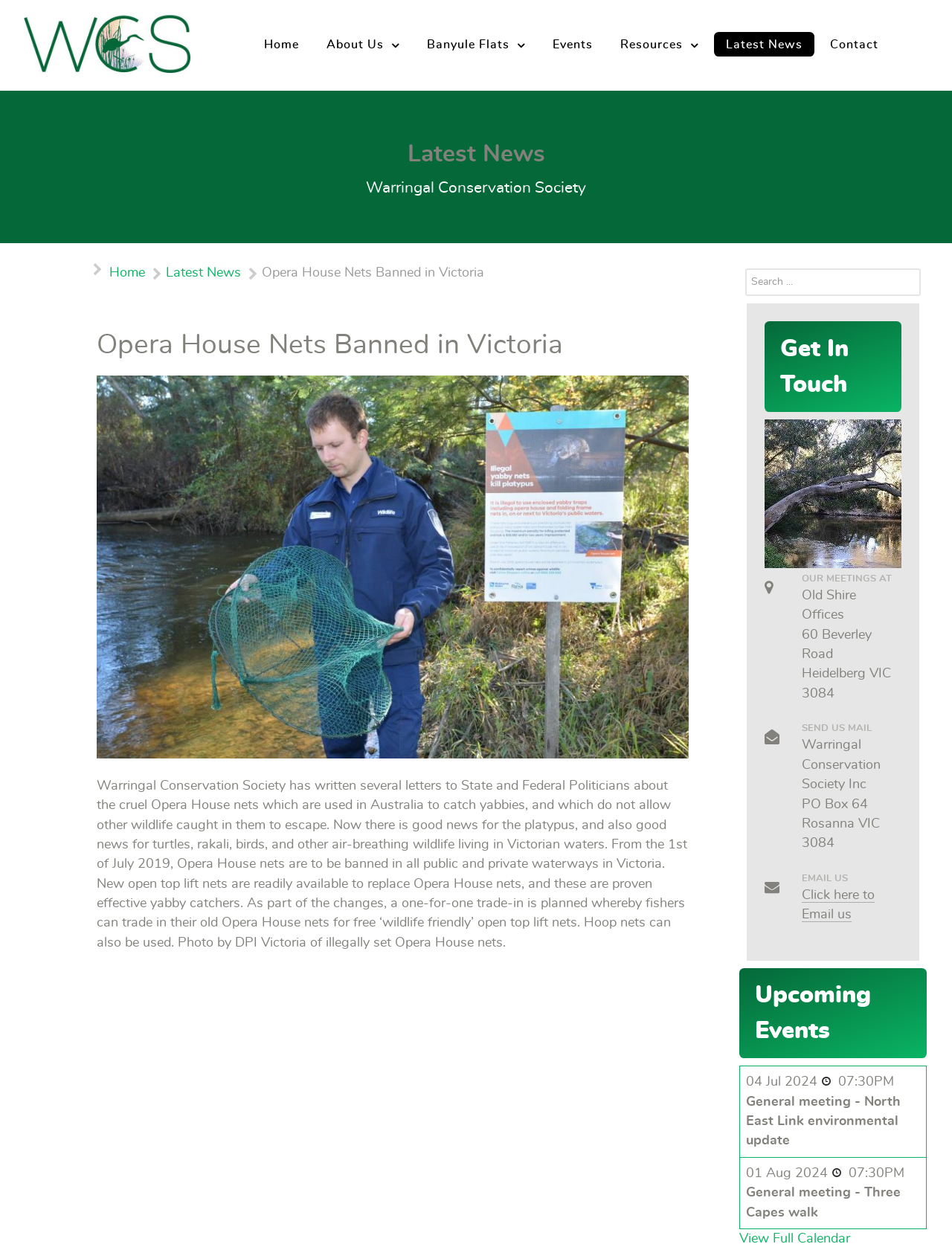Provide the bounding box coordinates of the HTML element this sentence describes: "About Us". The bounding box coordinates consist of four float numbers between 0 and 1, i.e., [left, top, right, bottom].

[0.33, 0.025, 0.432, 0.047]